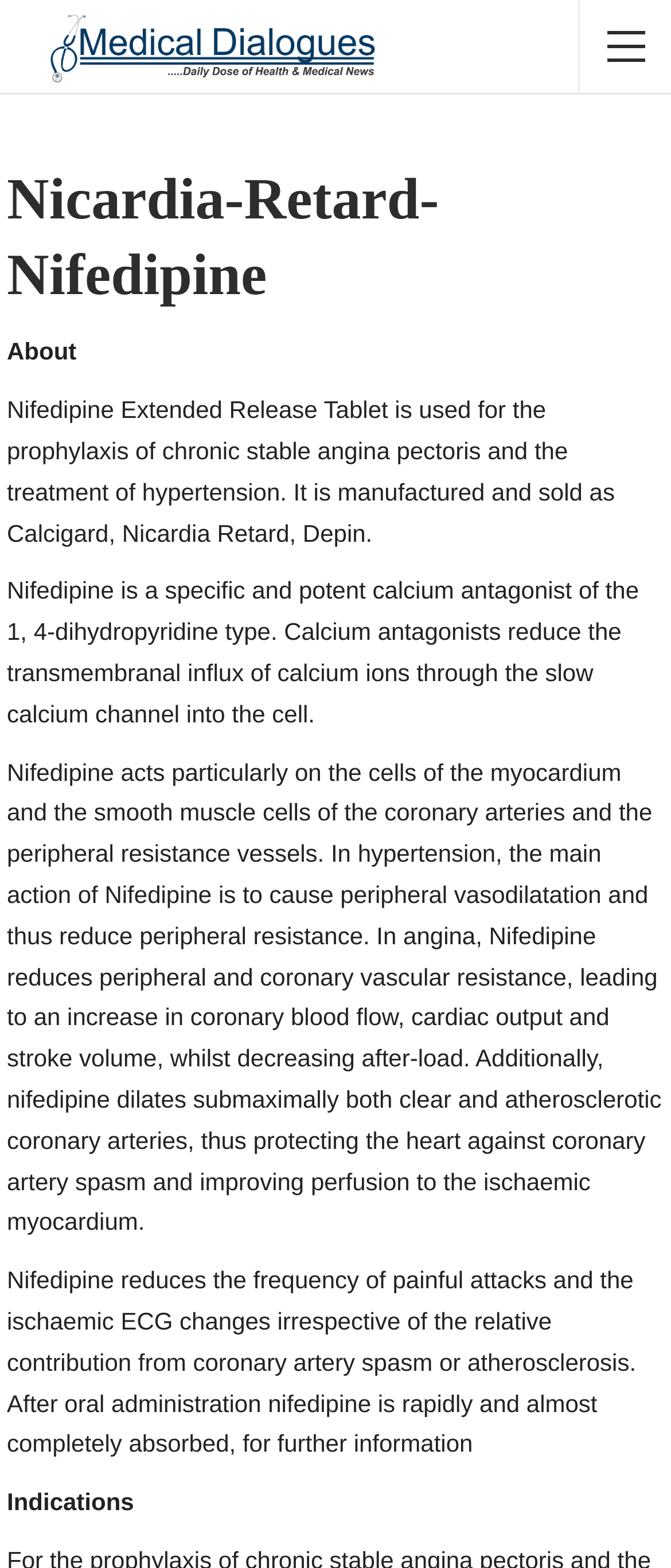What is Nifedipine used for?
Using the image as a reference, give an elaborate response to the question.

According to the webpage, Nifedipine Extended Release Tablet is used for the prophylaxis of chronic stable angina pectoris and the treatment of hypertension.